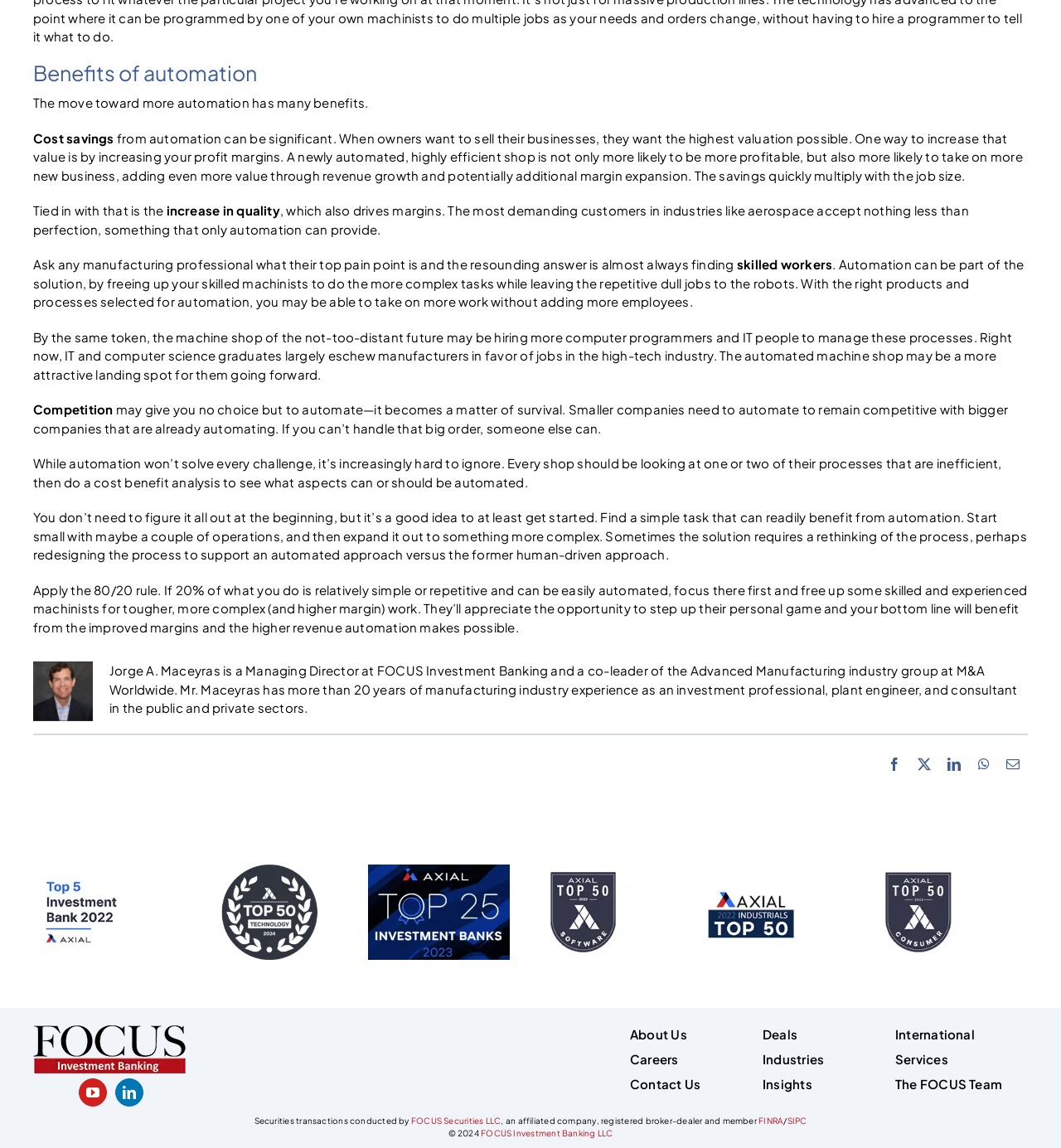Determine the bounding box coordinates of the section I need to click to execute the following instruction: "Click the 'LinkedIn' link". Provide the coordinates as four float numbers between 0 and 1, i.e., [left, top, right, bottom].

[0.109, 0.94, 0.135, 0.964]